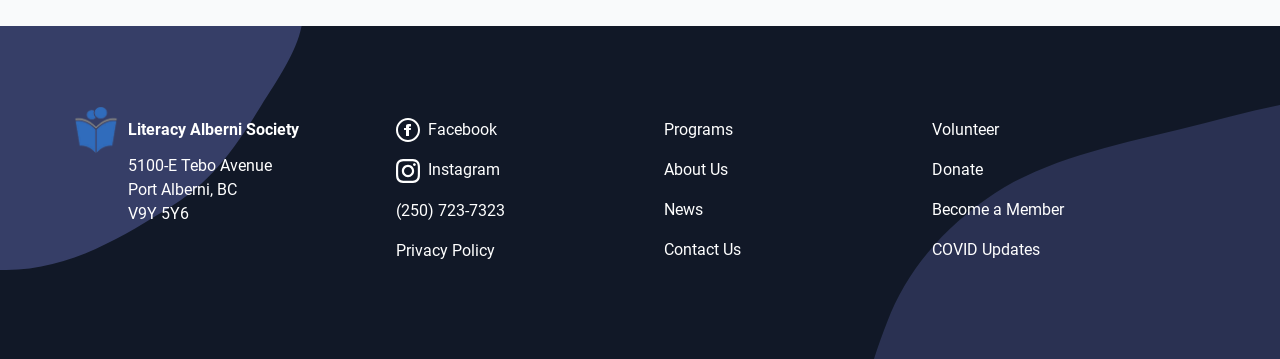Kindly provide the bounding box coordinates of the section you need to click on to fulfill the given instruction: "check Facebook page".

[0.309, 0.333, 0.388, 0.386]